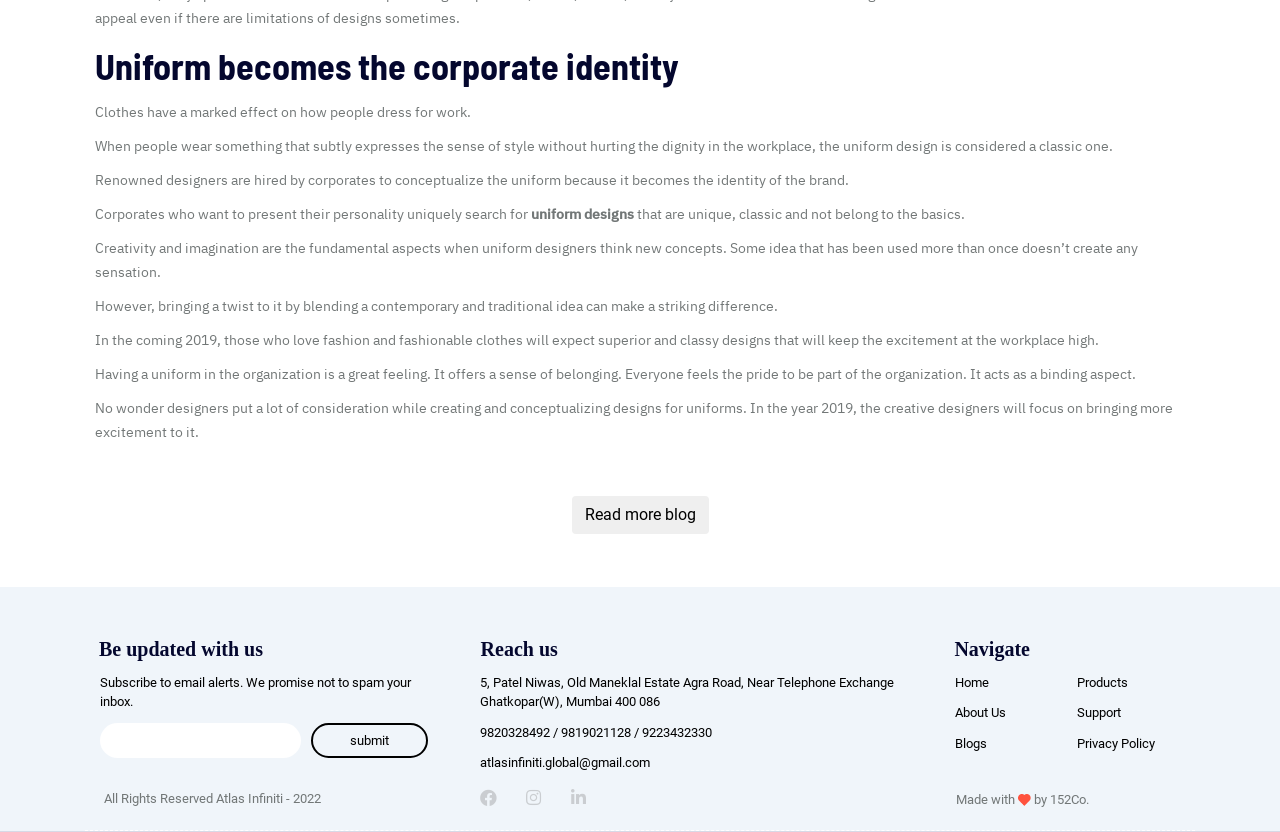What is the address of Atlas Infiniti?
Refer to the image and provide a detailed answer to the question.

The address of Atlas Infiniti is mentioned in the 'Reach us' section of the webpage, which is '5, Patel Niwas, Old Maneklal Estate Agra Road, Near Telephone Exchange Ghatkopar(W), Mumbai 400 086'.